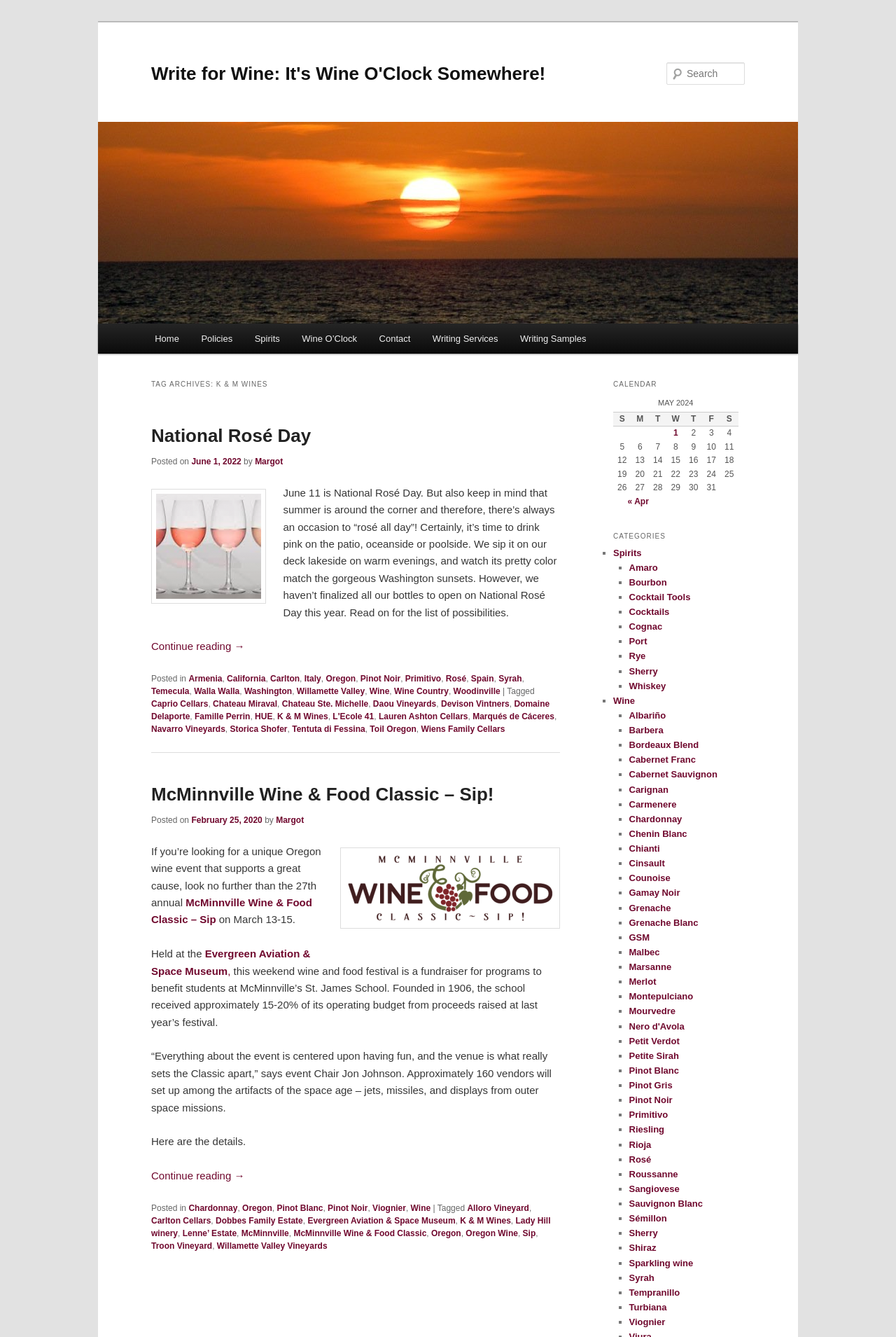Determine the bounding box coordinates for the region that must be clicked to execute the following instruction: "Contact the writer".

[0.411, 0.242, 0.47, 0.265]